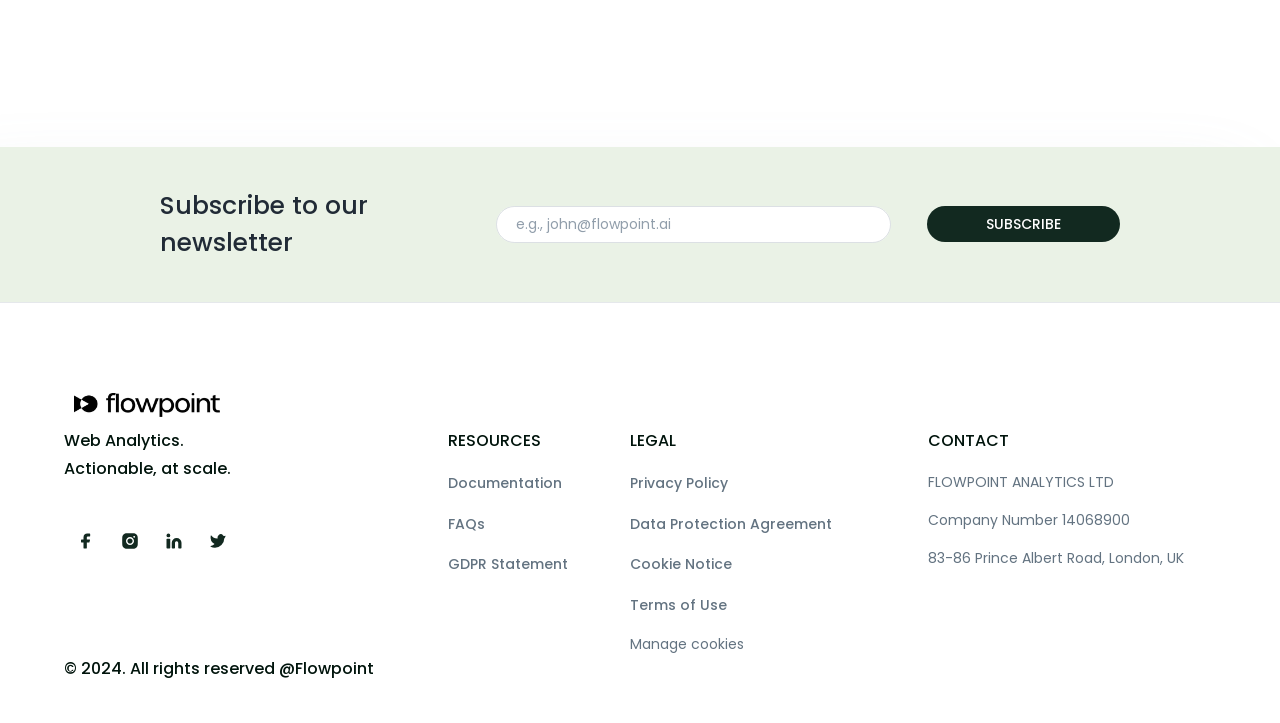Locate the bounding box coordinates of the clickable area needed to fulfill the instruction: "Read the documentation".

[0.35, 0.652, 0.444, 0.686]